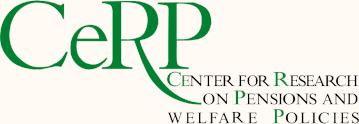Elaborate on the image by describing it in detail.

The image features the logo of the CeRP (Center for Research on Pensions and Welfare Policies). The design prominently showcases the letters "CeRP" in green, highlighting the organization's focus on economic research related to pensions and welfare policies. Below the acronym, in more understated typography, is the full name of the center, "Center for Research on Pensions and Welfare Policies," emphasizing its academic and research-oriented mission. The logo blends a modern aesthetic with a professional look, suitable for its institutional purpose.